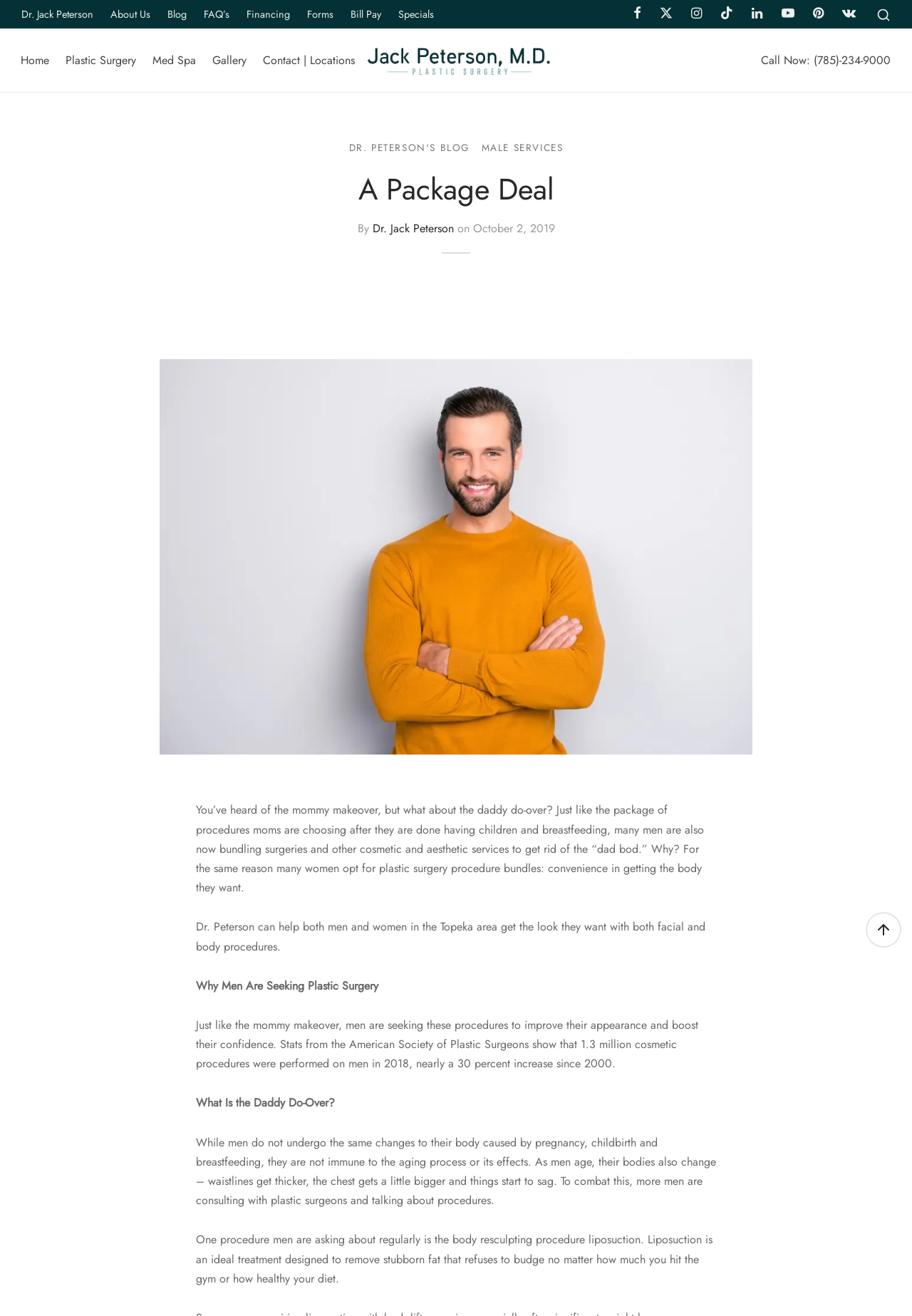Highlight the bounding box coordinates of the element you need to click to perform the following instruction: "Scroll to the top of the page."

[0.949, 0.693, 0.988, 0.72]